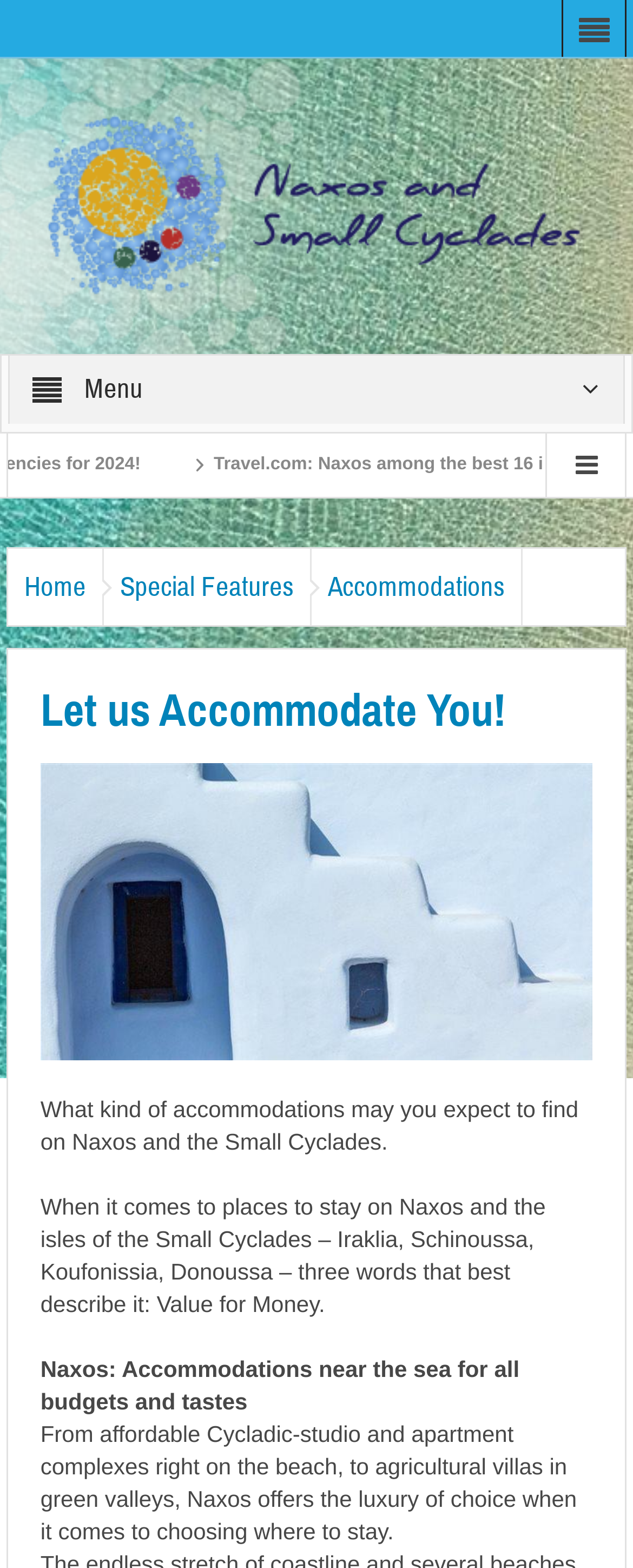Using the provided element description "Special Features", determine the bounding box coordinates of the UI element.

[0.164, 0.35, 0.492, 0.399]